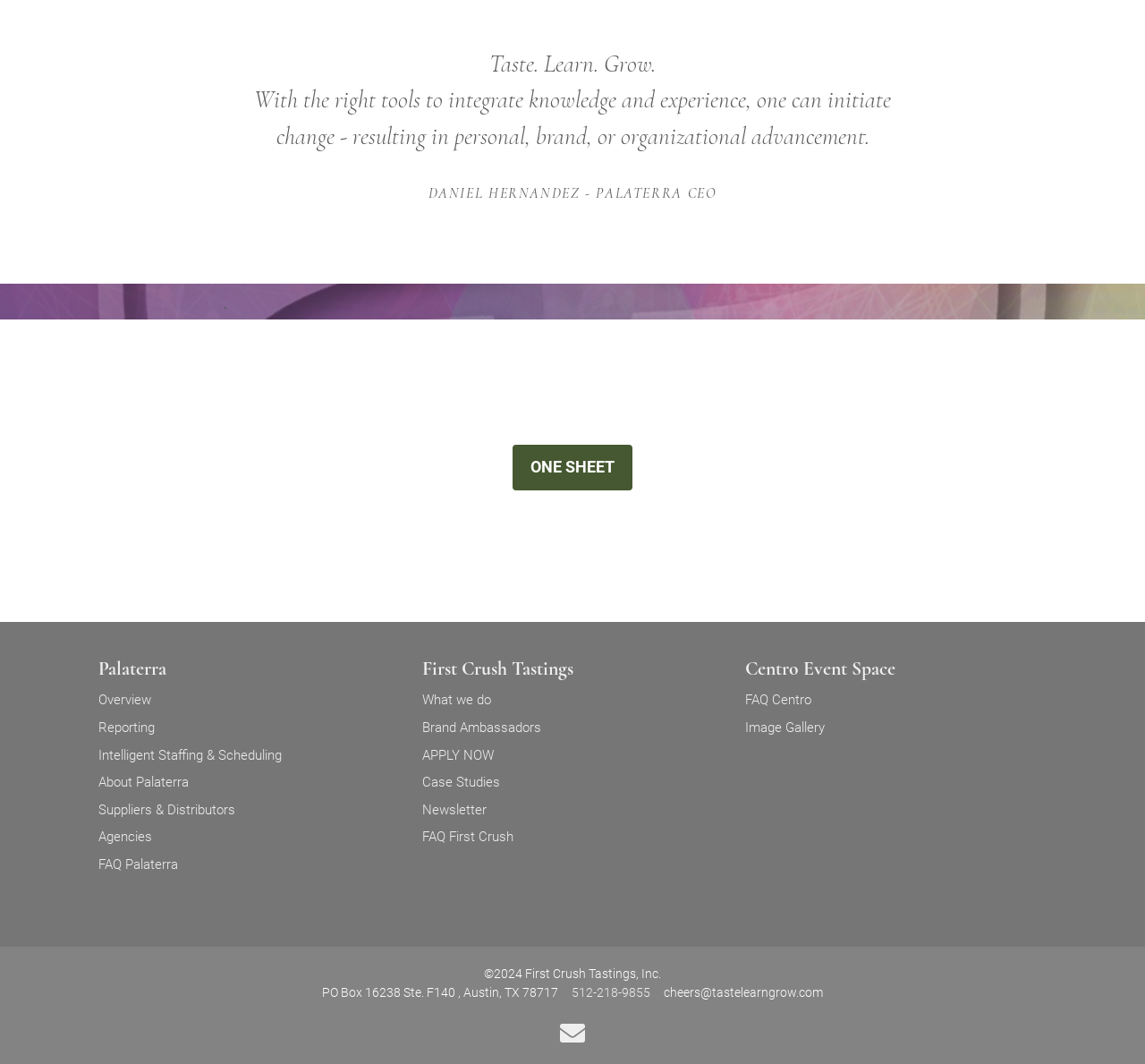How many links are there in the 'First Crush Tastings' section?
Using the image provided, answer with just one word or phrase.

5